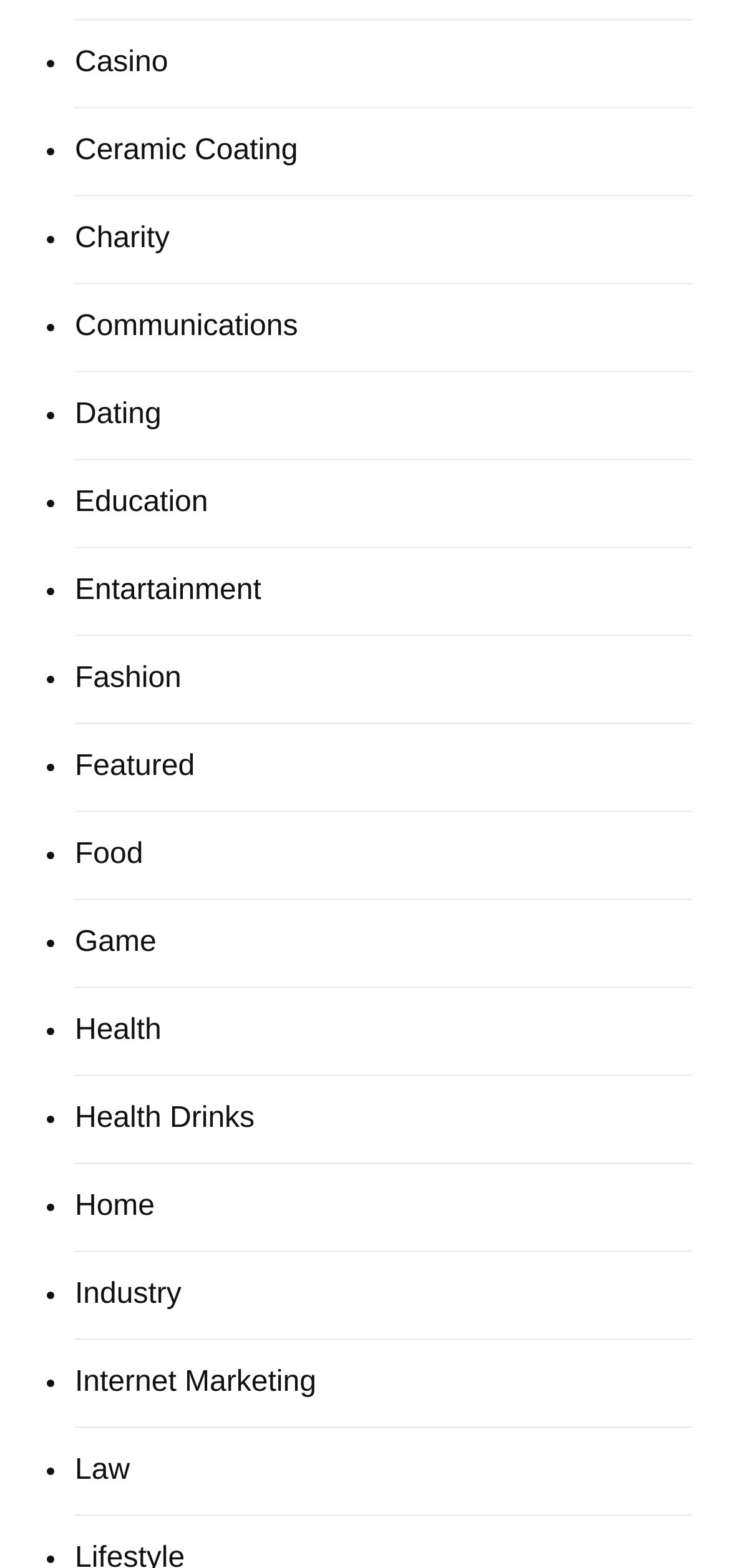What is the last category listed?
Please use the image to provide a one-word or short phrase answer.

Law